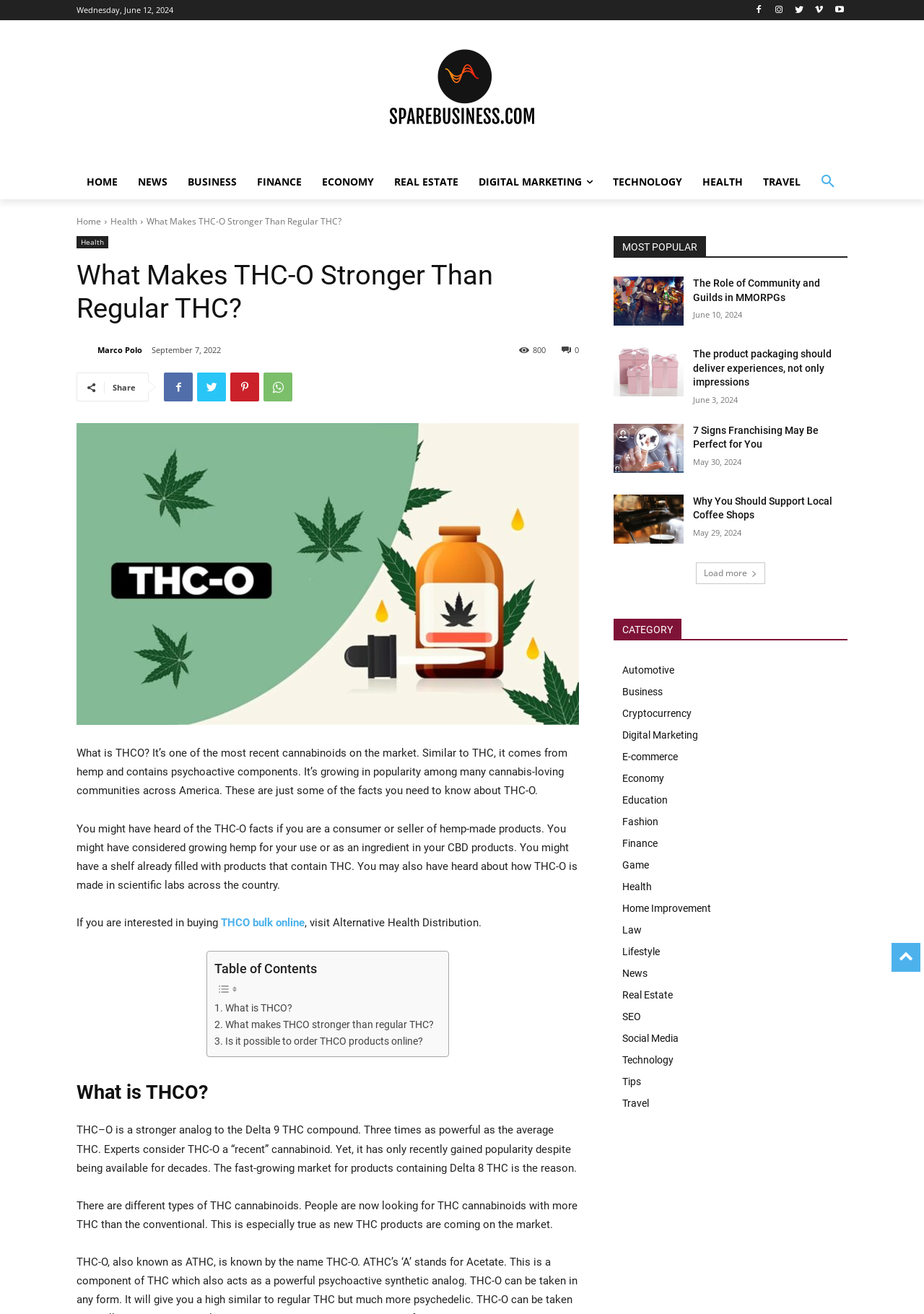Please determine the bounding box coordinates for the element that should be clicked to follow these instructions: "Load more articles".

[0.753, 0.428, 0.828, 0.444]